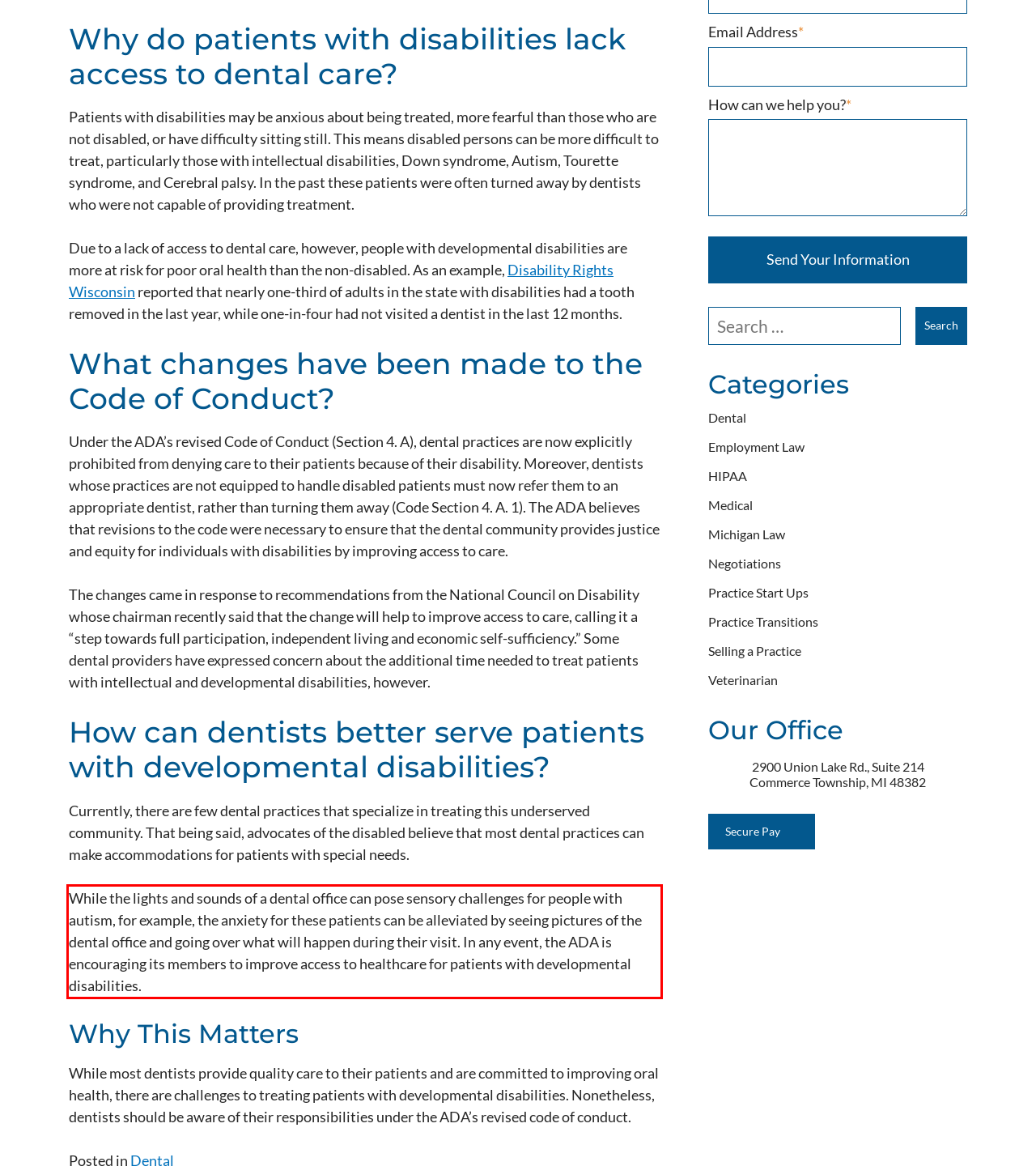Using the webpage screenshot, recognize and capture the text within the red bounding box.

While the lights and sounds of a dental office can pose sensory challenges for people with autism, for example, the anxiety for these patients can be alleviated by seeing pictures of the dental office and going over what will happen during their visit. In any event, the ADA is encouraging its members to improve access to healthcare for patients with developmental disabilities.